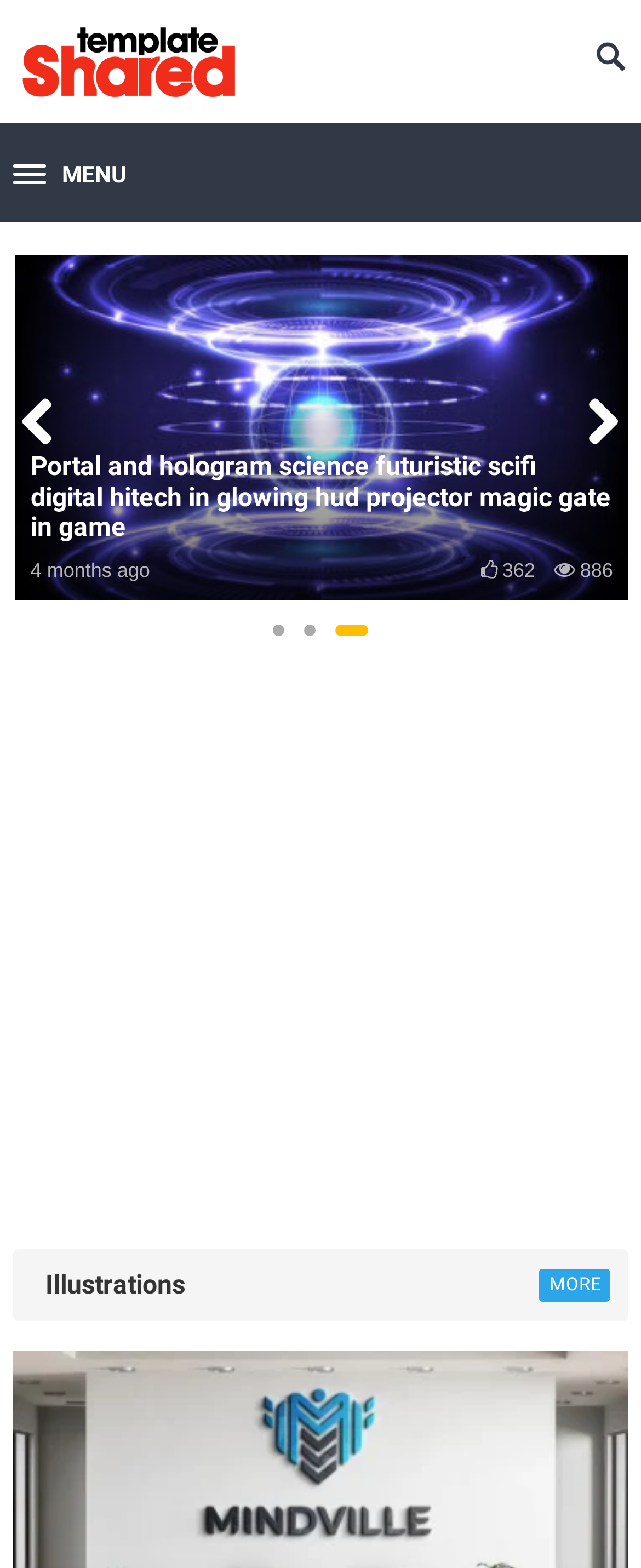Please identify the bounding box coordinates of the element I should click to complete this instruction: 'Search for a program'. The coordinates should be given as four float numbers between 0 and 1, like this: [left, top, right, bottom].

None